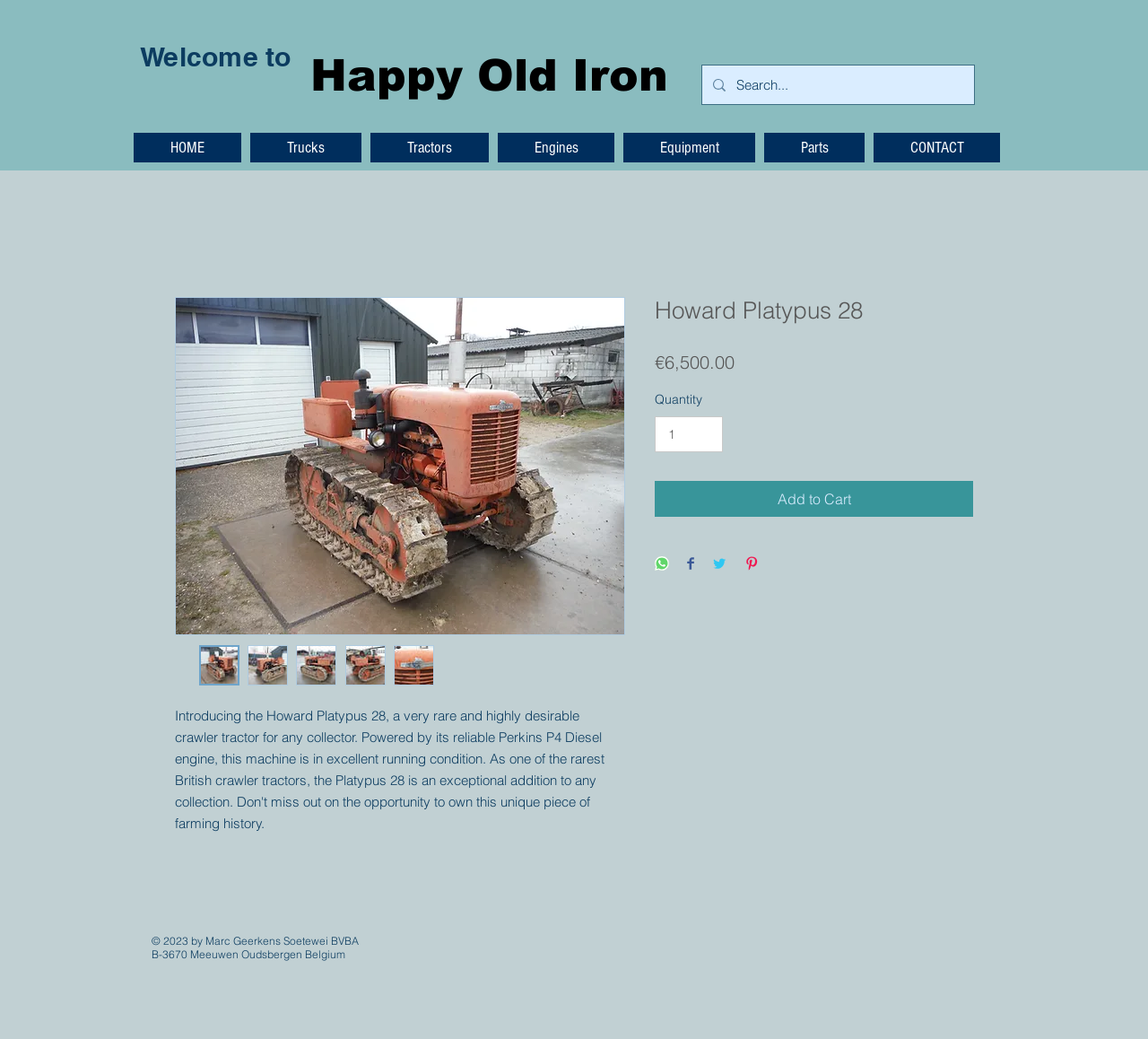What is the company name of the website owner?
Using the image as a reference, give a one-word or short phrase answer.

Marc Geerkens Soetewei BVBA